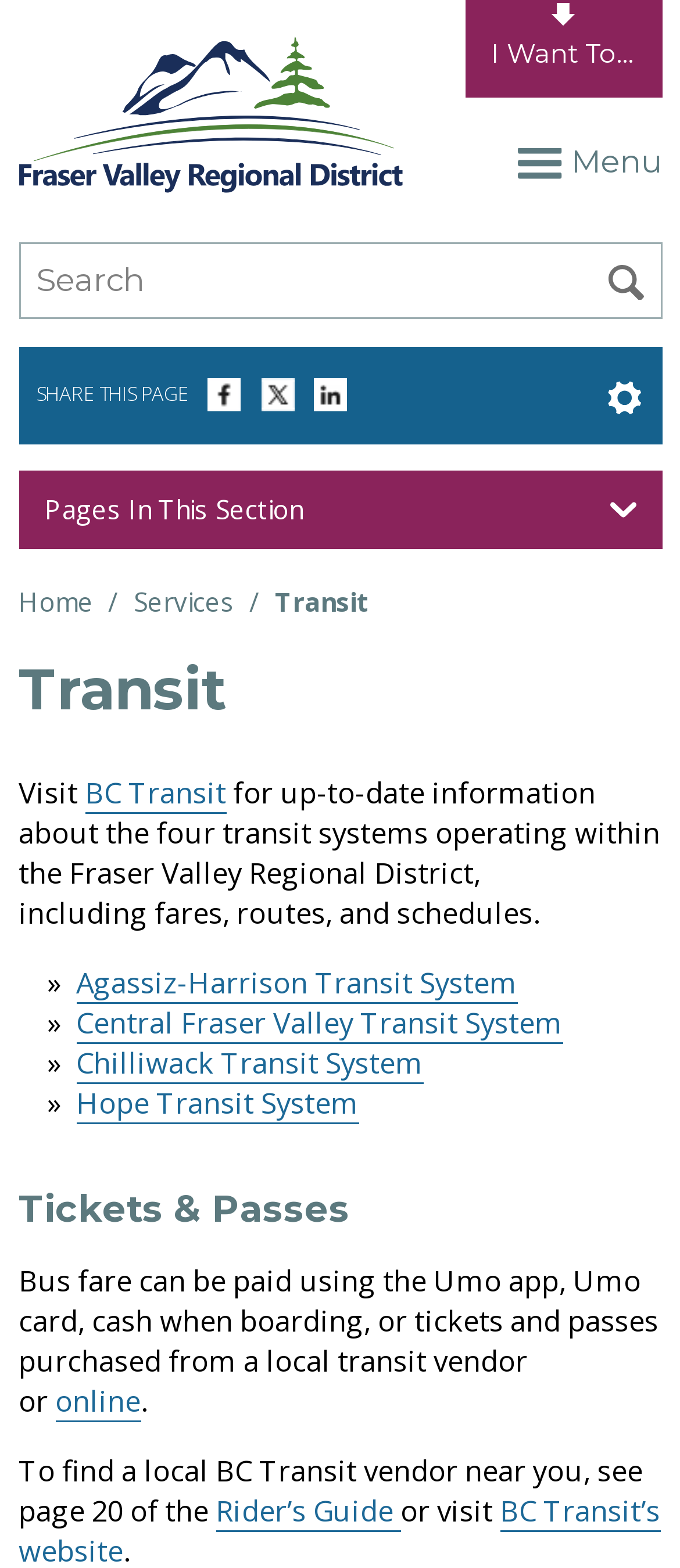How can I search the website?
Please give a well-detailed answer to the question.

The search box is located near the top of the webpage, and it allows users to search the website by entering keywords or phrases. The search box is accompanied by a 'SEARCH' button.